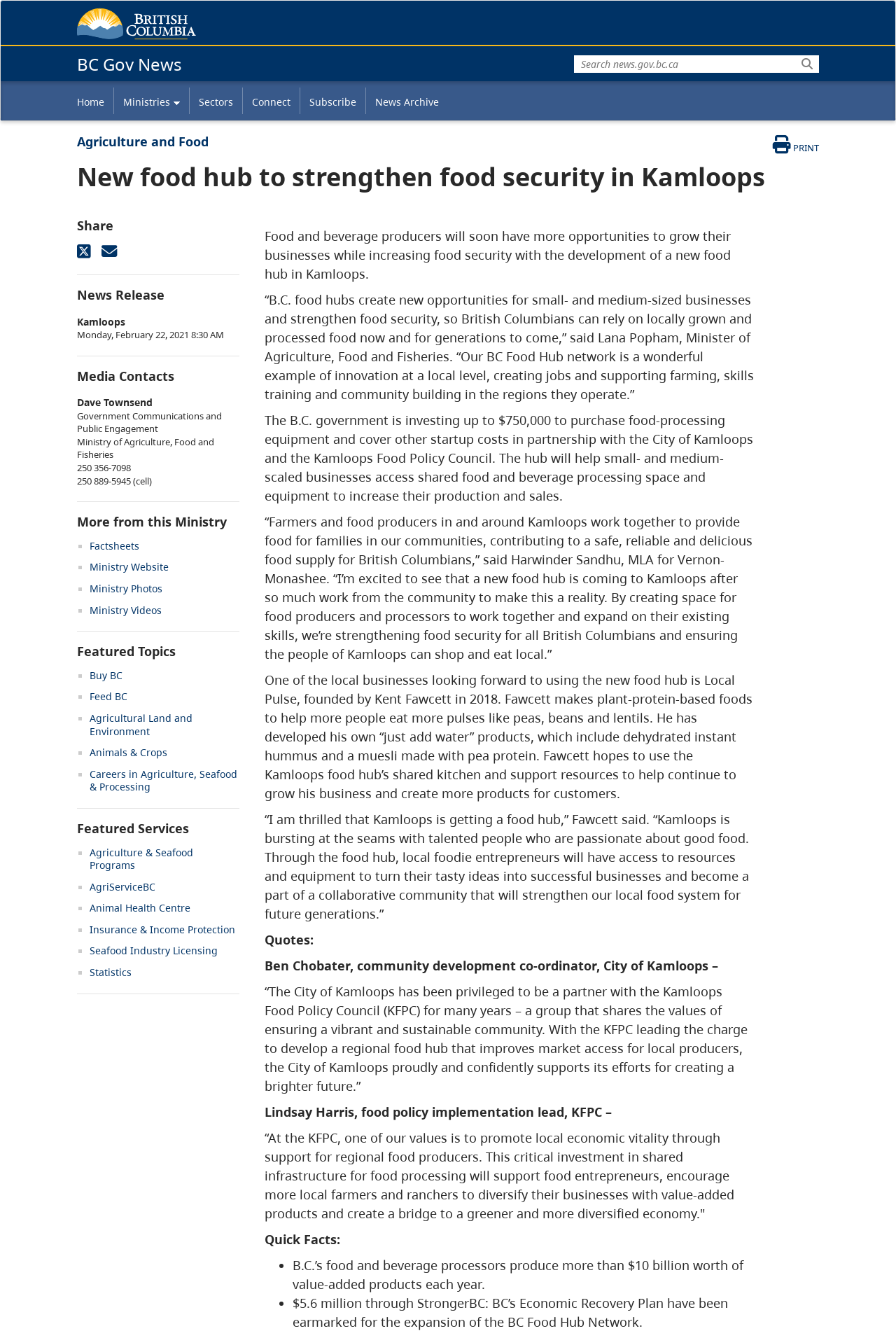Find the bounding box coordinates for the element that must be clicked to complete the instruction: "Go to Government of B.C. website". The coordinates should be four float numbers between 0 and 1, indicated as [left, top, right, bottom].

[0.086, 0.006, 0.219, 0.03]